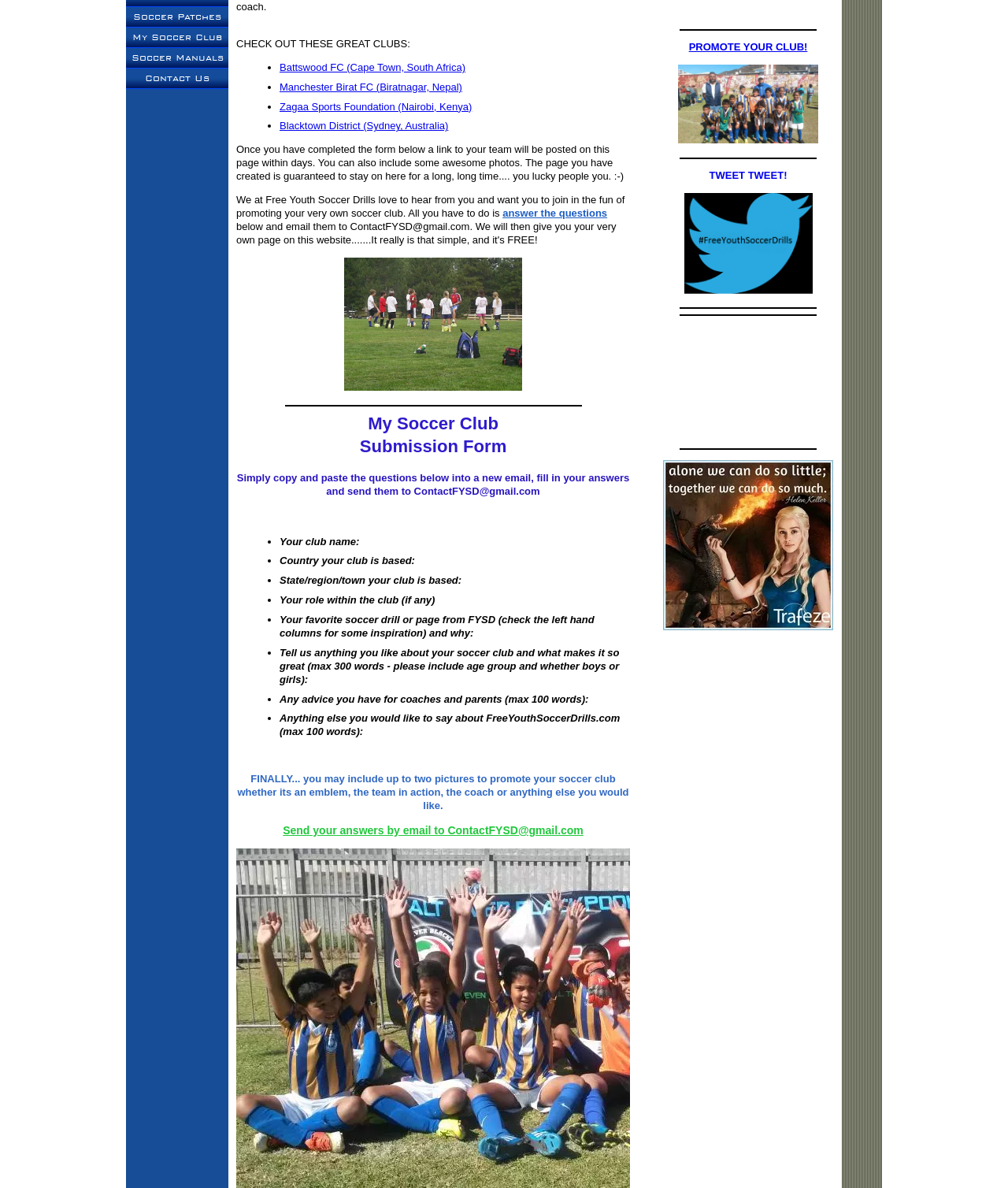Give the bounding box coordinates for the element described as: "Blacktown District (Sydney, Australia)".

[0.277, 0.101, 0.445, 0.111]